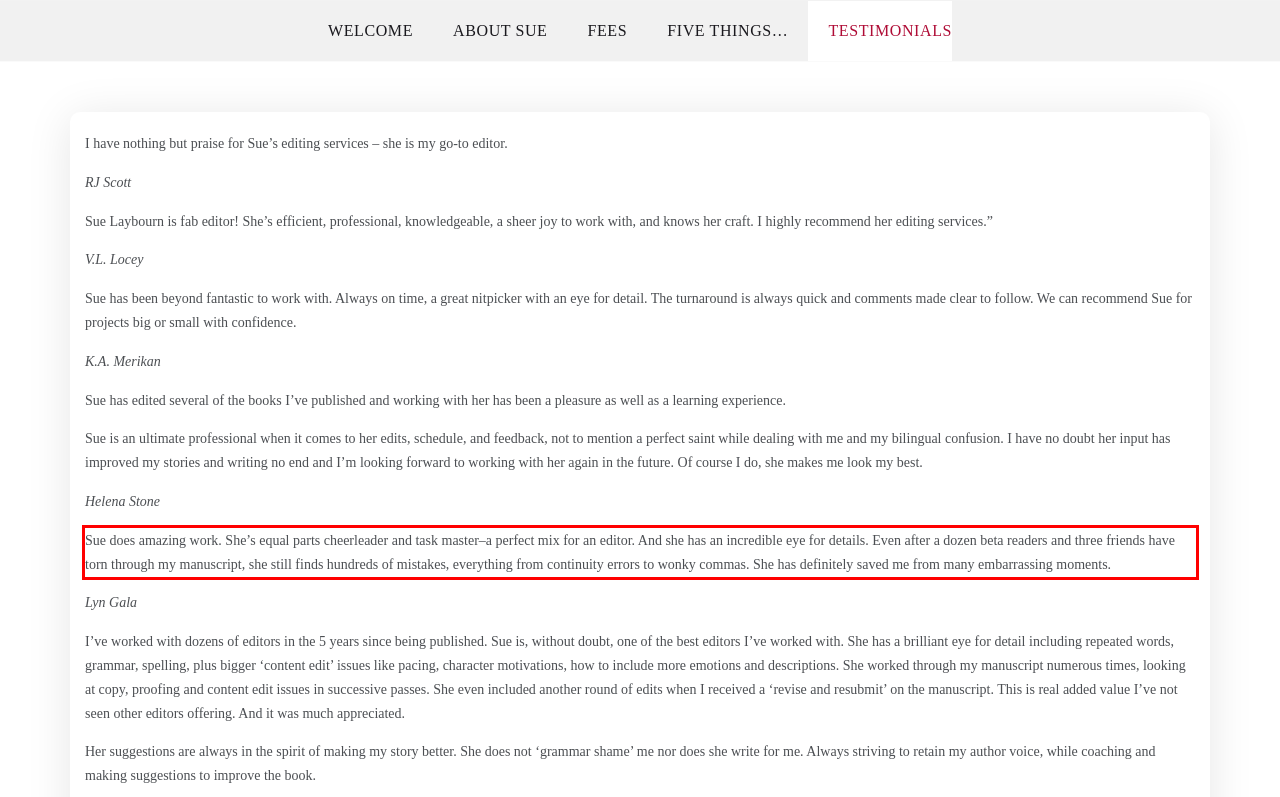Using the provided webpage screenshot, identify and read the text within the red rectangle bounding box.

Sue does amazing work. She’s equal parts cheerleader and task master–a perfect mix for an editor. And she has an incredible eye for details. Even after a dozen beta readers and three friends have torn through my manuscript, she still finds hundreds of mistakes, everything from continuity errors to wonky commas. She has definitely saved me from many embarrassing moments.